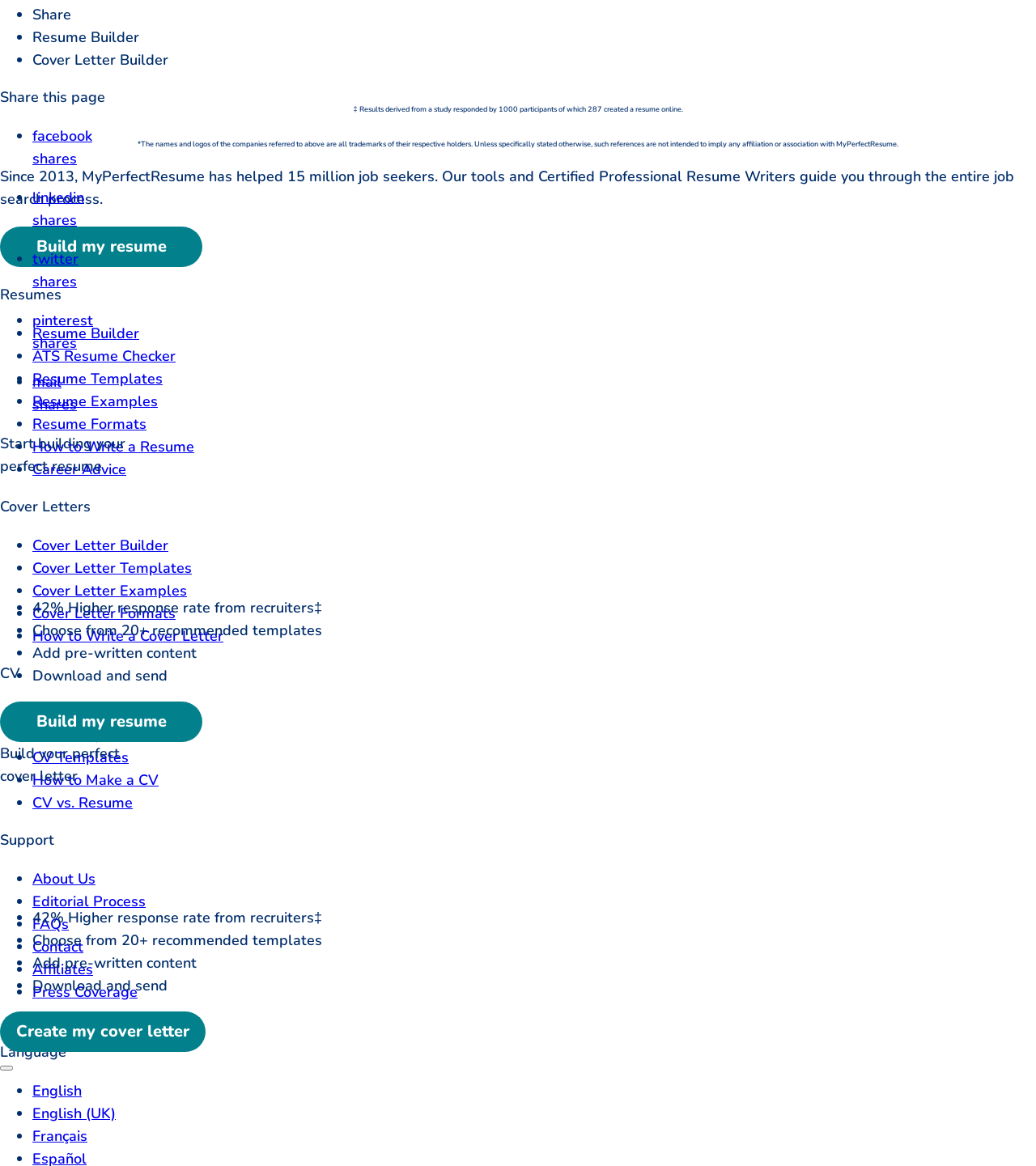Look at the image and give a detailed response to the following question: What is the benefit of using the resume builder?

According to the webpage, using the resume builder can result in a 42% higher response rate from recruiters. This statistic is highlighted as a benefit of using the resume builder tool.